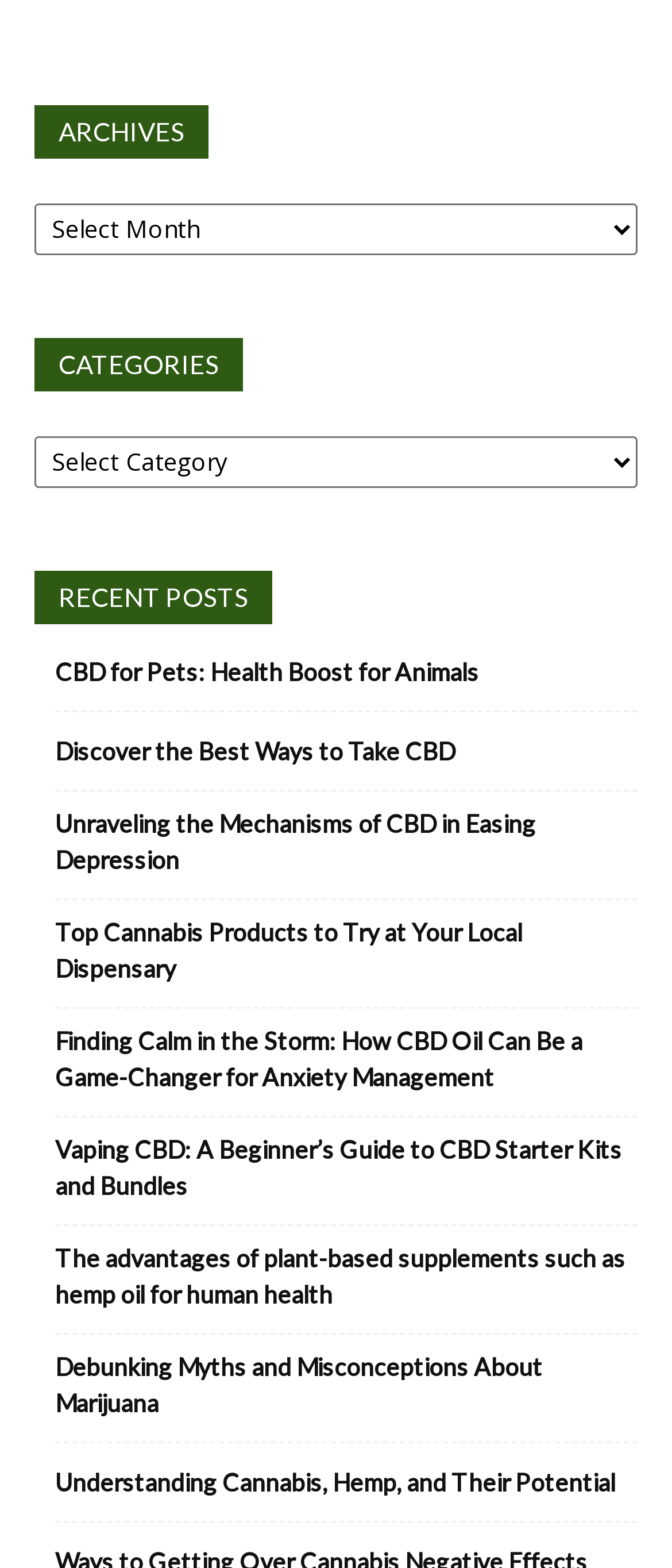Locate the bounding box coordinates of the item that should be clicked to fulfill the instruction: "learn about vaping CBD".

[0.082, 0.721, 0.949, 0.767]